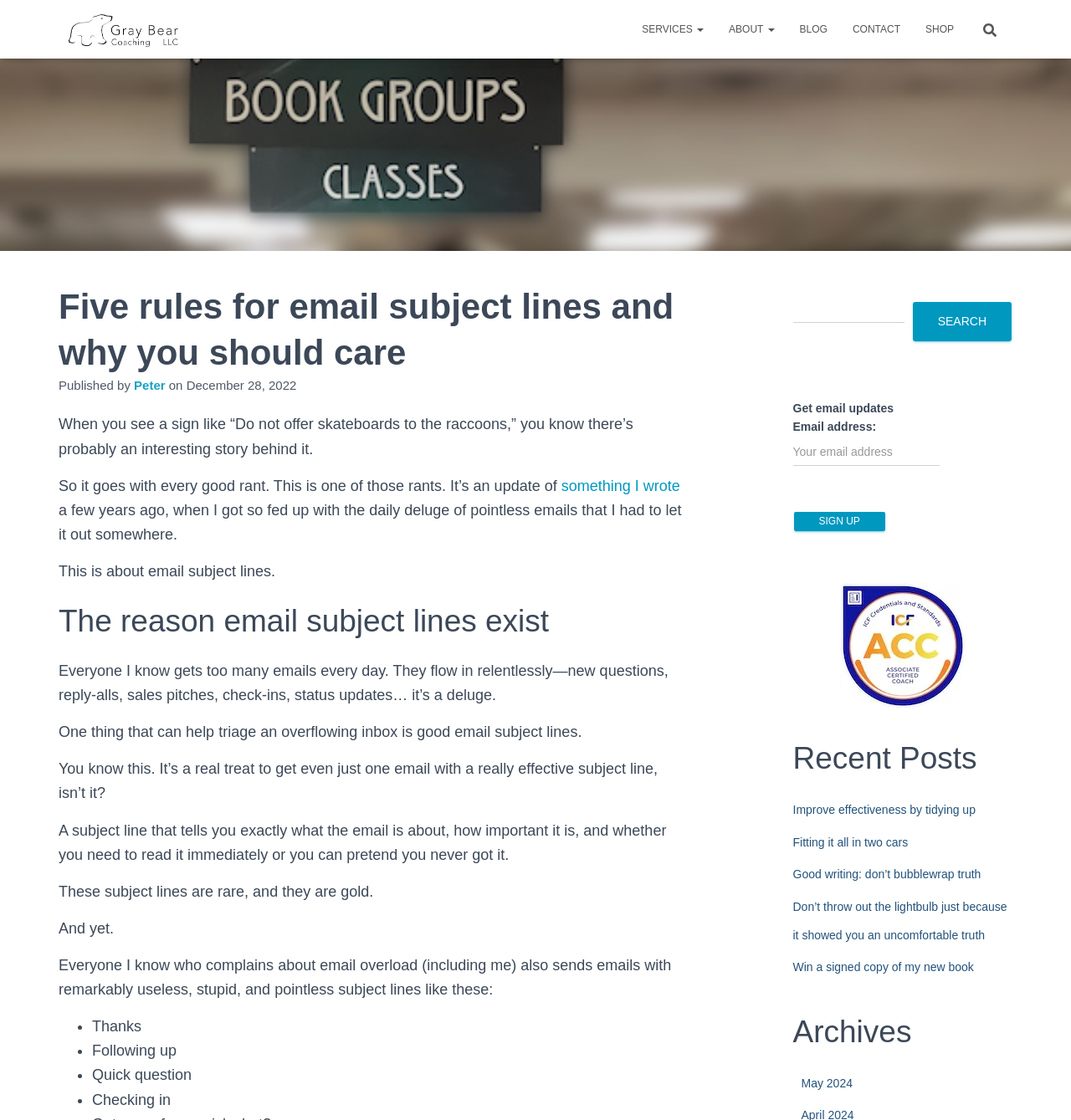Point out the bounding box coordinates of the section to click in order to follow this instruction: "View the results of the conference".

None